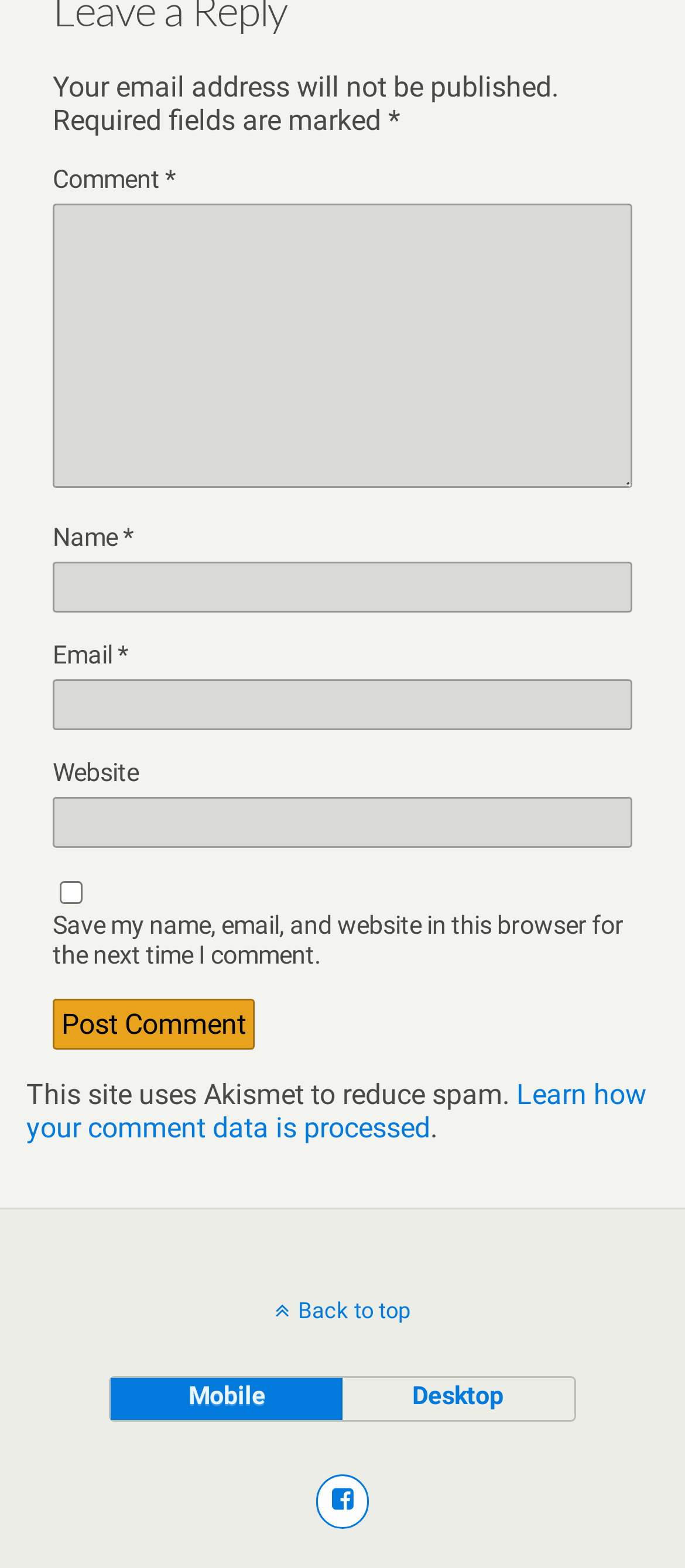What is the website using to reduce spam?
Using the image as a reference, answer the question in detail.

According to the webpage, 'This site uses Akismet to reduce spam.' This indicates that the website is using Akismet, a spam filtering service, to reduce spam comments.